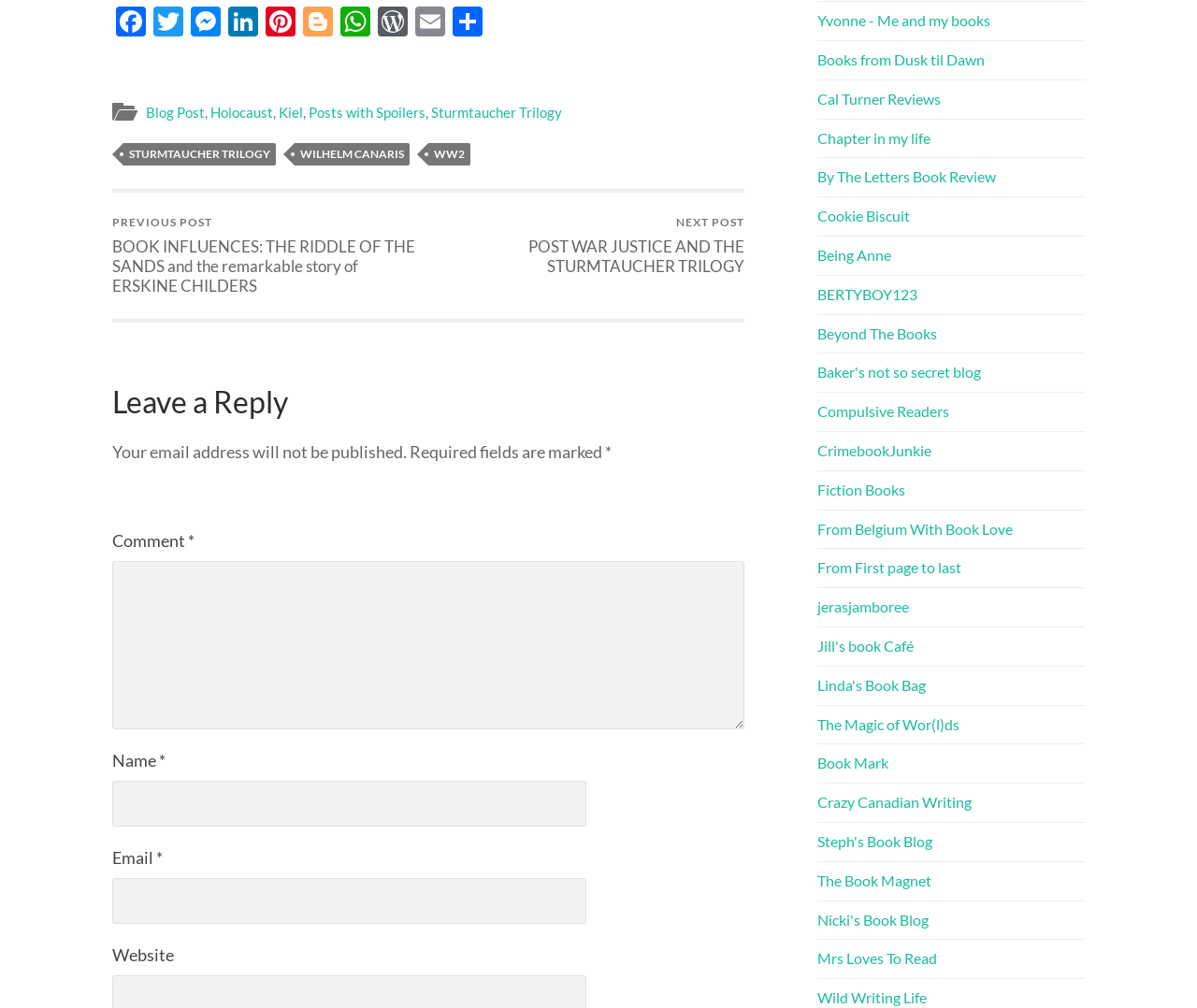Determine the bounding box coordinates for the area you should click to complete the following instruction: "Leave a comment".

[0.094, 0.526, 0.157, 0.546]